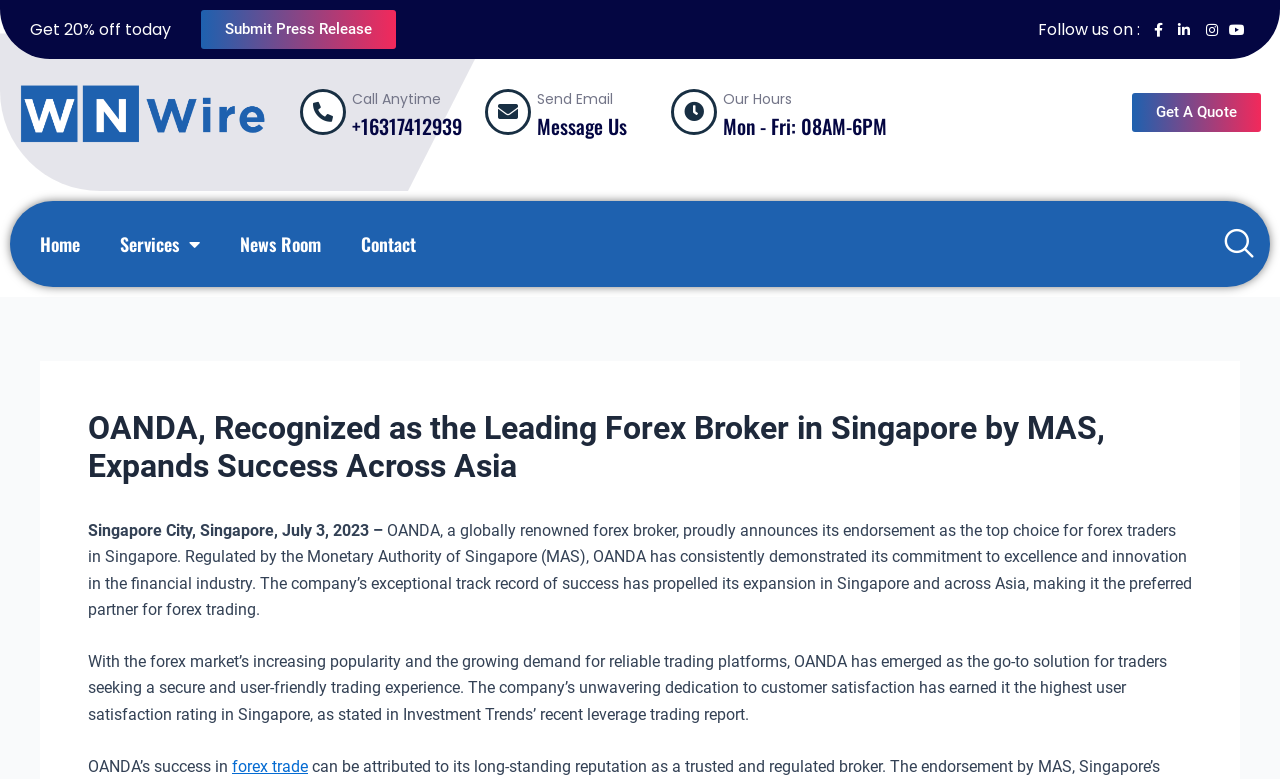Determine the coordinates of the bounding box that should be clicked to complete the instruction: "Send an email". The coordinates should be represented by four float numbers between 0 and 1: [left, top, right, bottom].

[0.42, 0.114, 0.479, 0.14]